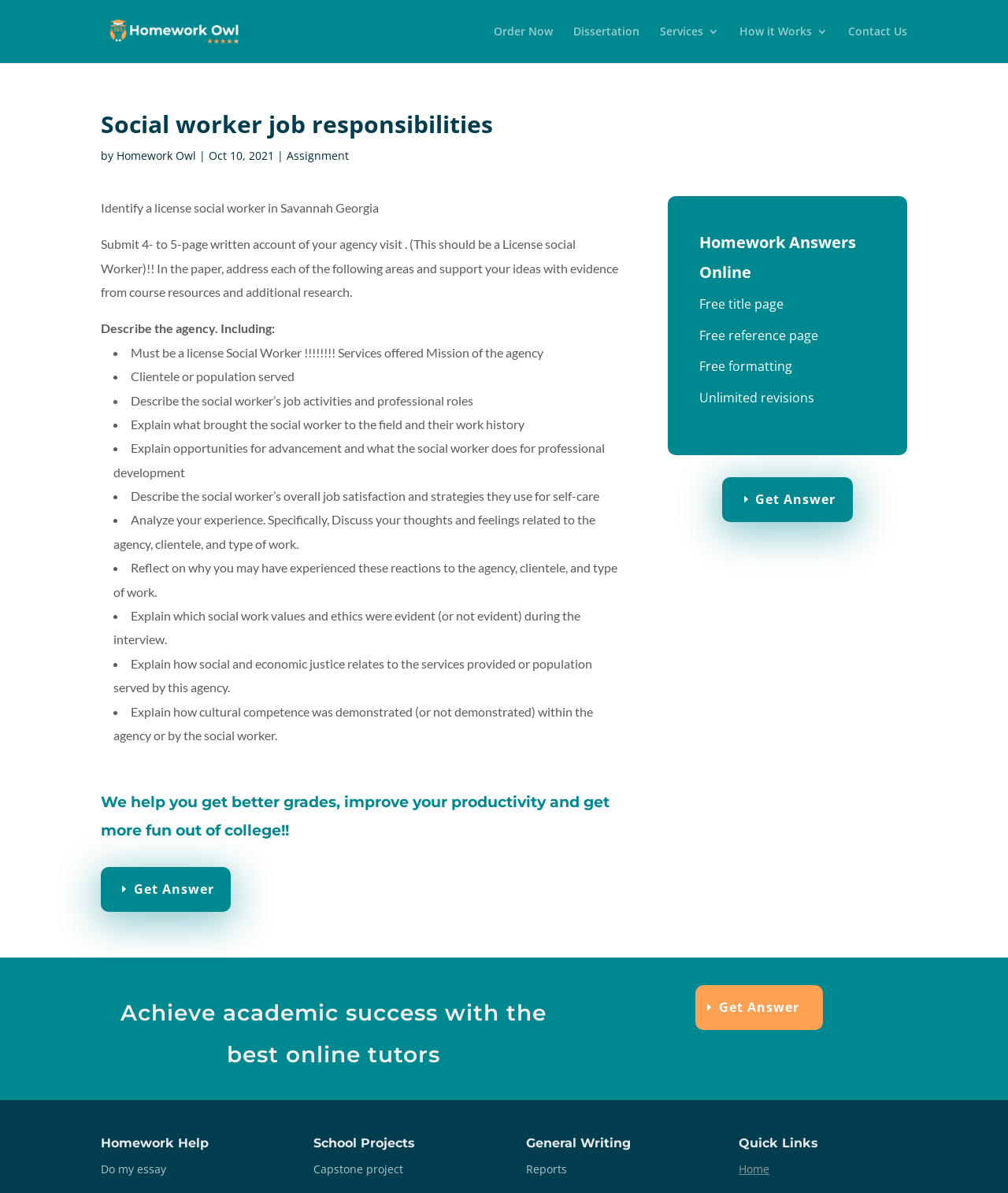How many 'Get Answer' links are there on the webpage?
Based on the image, please offer an in-depth response to the question.

There are three 'Get Answer' links on the webpage, located at the bottom of the page, in the middle section, and at the top-right corner of the page, respectively.